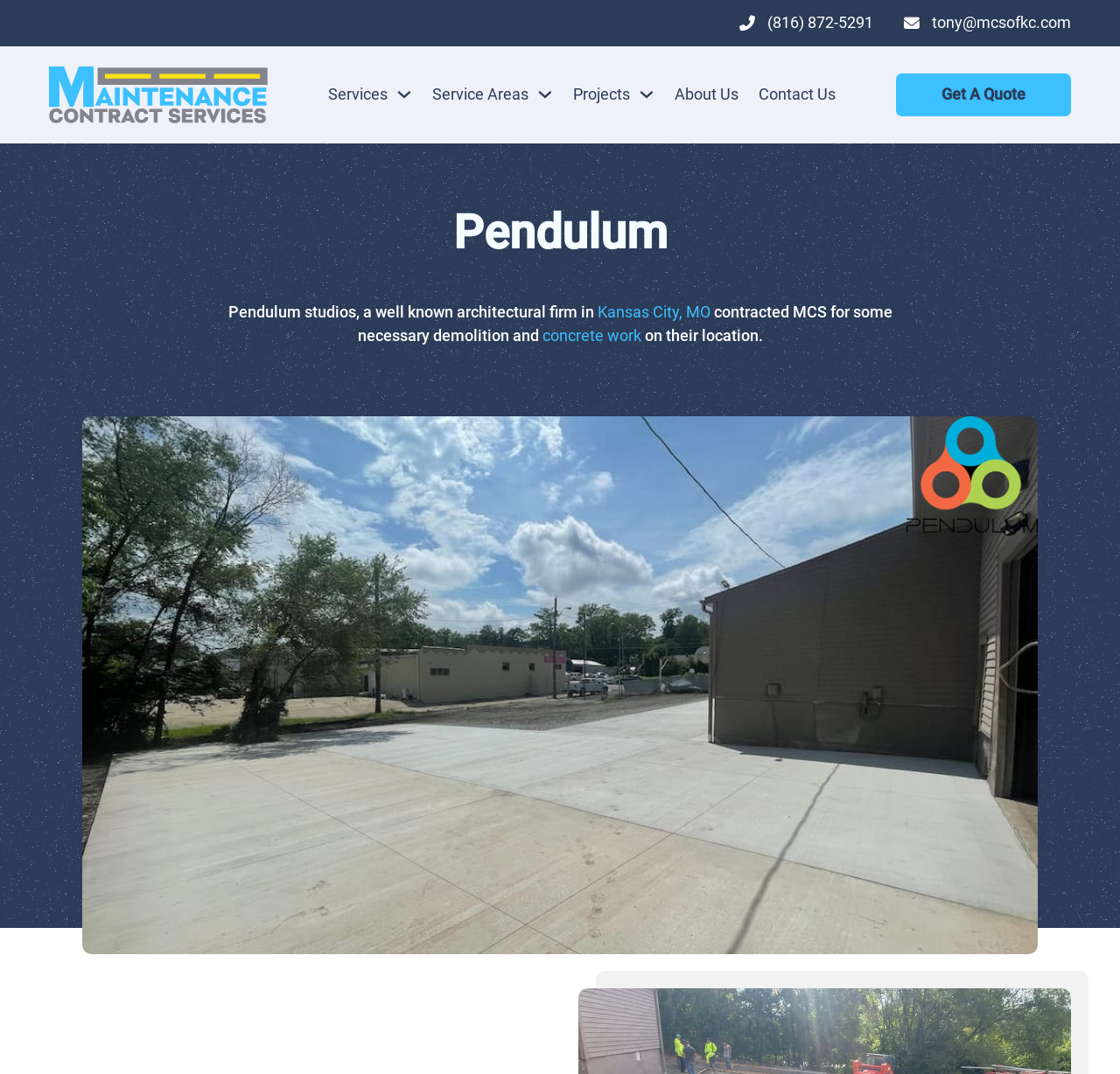Please identify the bounding box coordinates of the clickable area that will allow you to execute the instruction: "Click the Services link".

[0.293, 0.077, 0.346, 0.099]